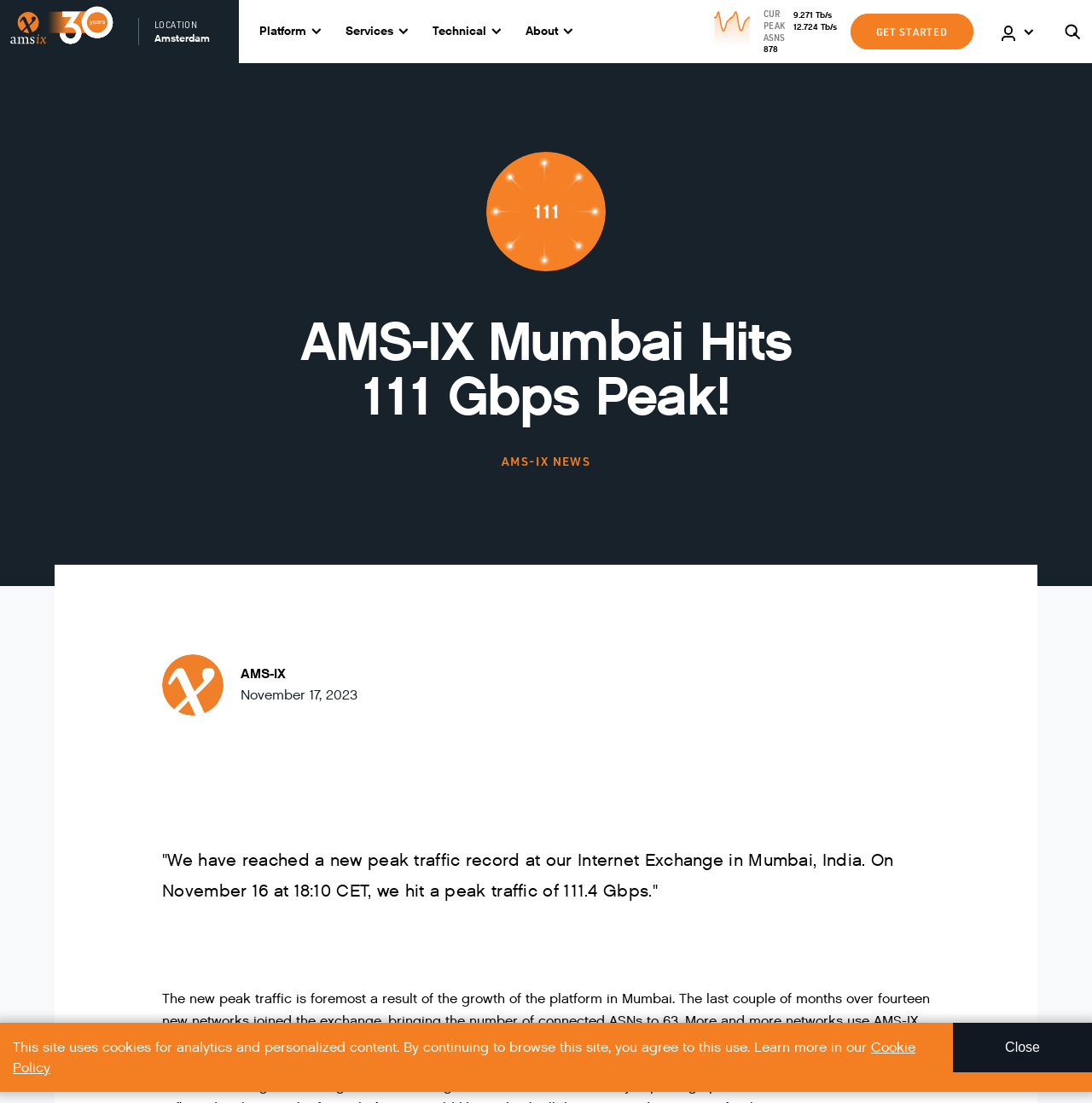What is the current peak traffic?
Give a one-word or short-phrase answer derived from the screenshot.

111 Gbps